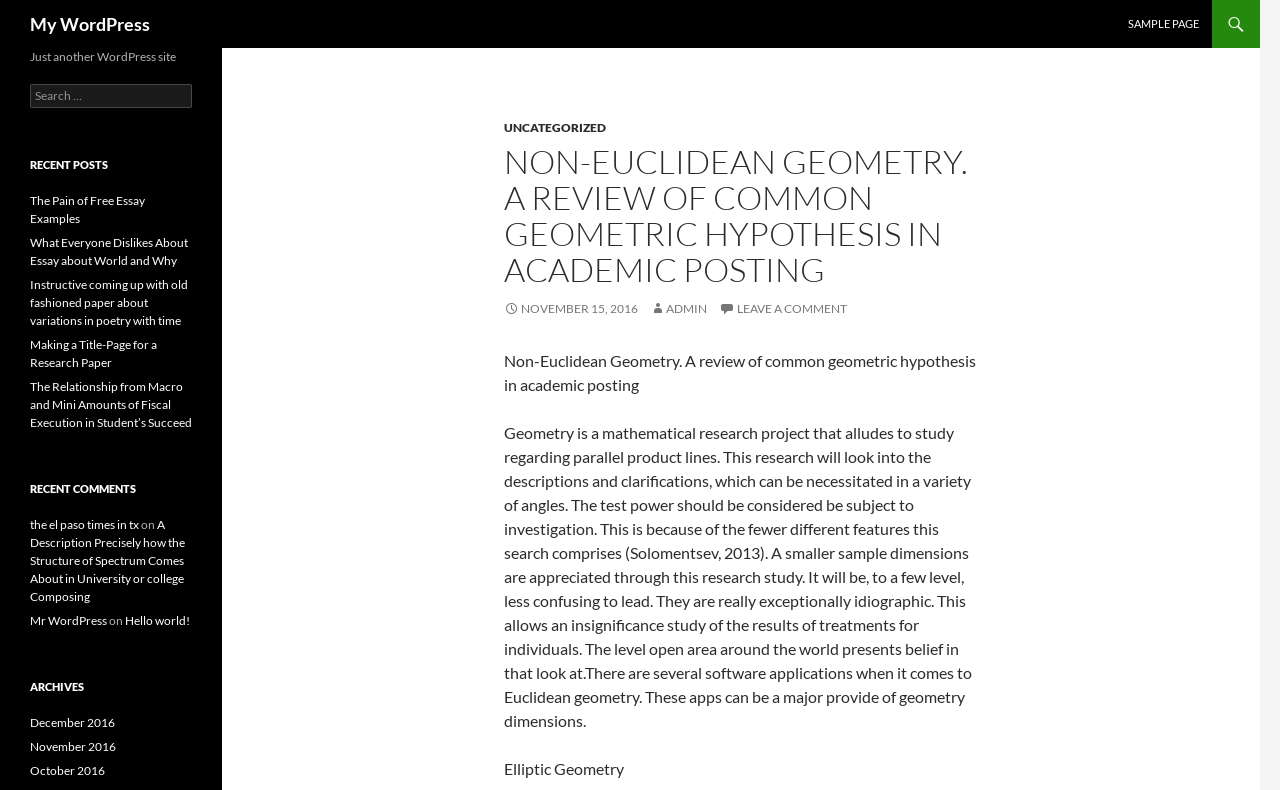Use a single word or phrase to answer the question: What is the date of the post 'NON-EUCLIDEAN GEOMETRY. A REVIEW OF COMMON GEOMETRIC HYPOTHESIS IN ACADEMIC POSTING'?

NOVEMBER 15, 2016